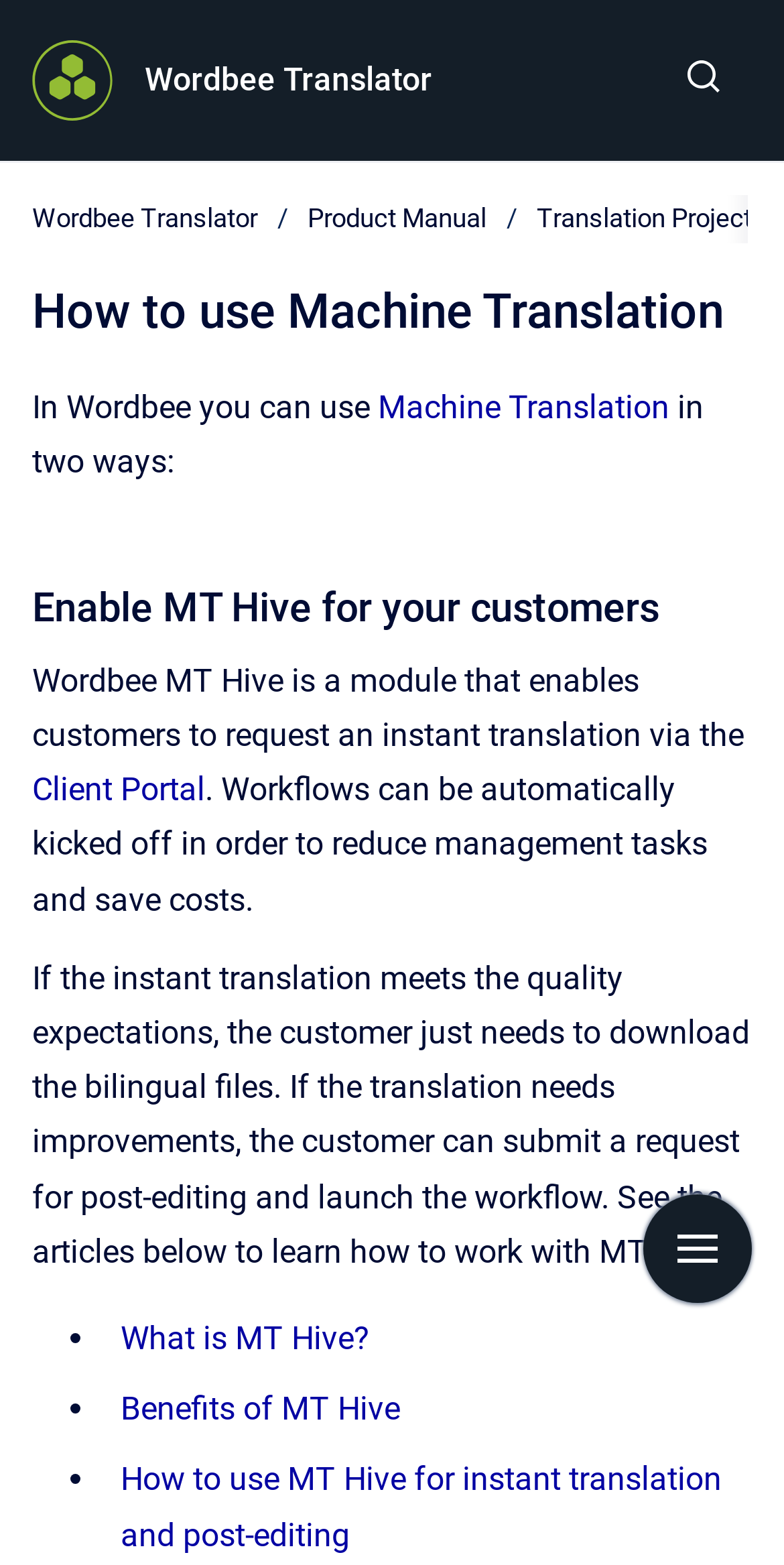Provide the bounding box coordinates of the HTML element described by the text: "Benefits of MT Hive".

[0.154, 0.888, 0.51, 0.912]